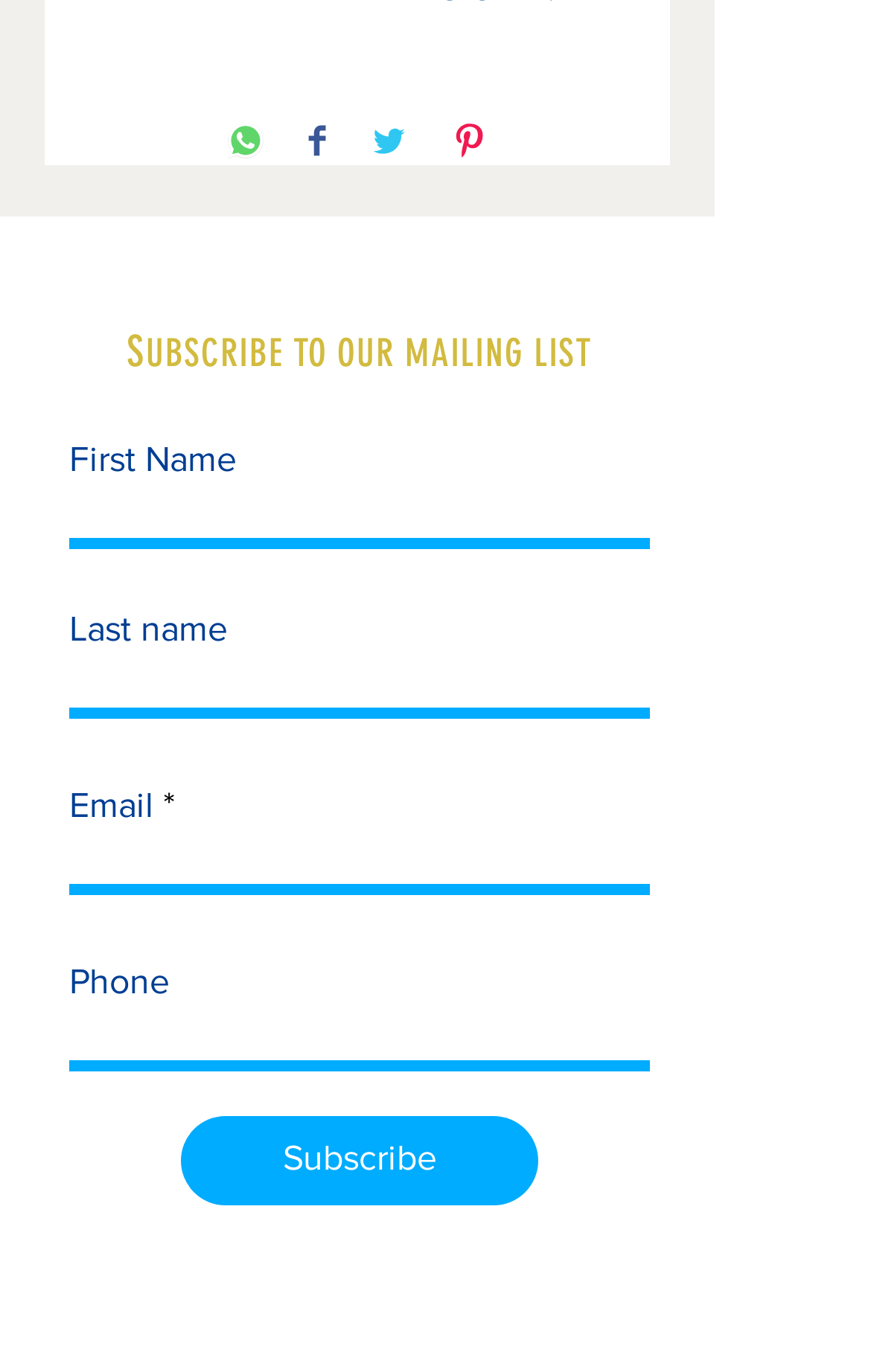Predict the bounding box of the UI element based on this description: "Corporate & Commercial Law".

None